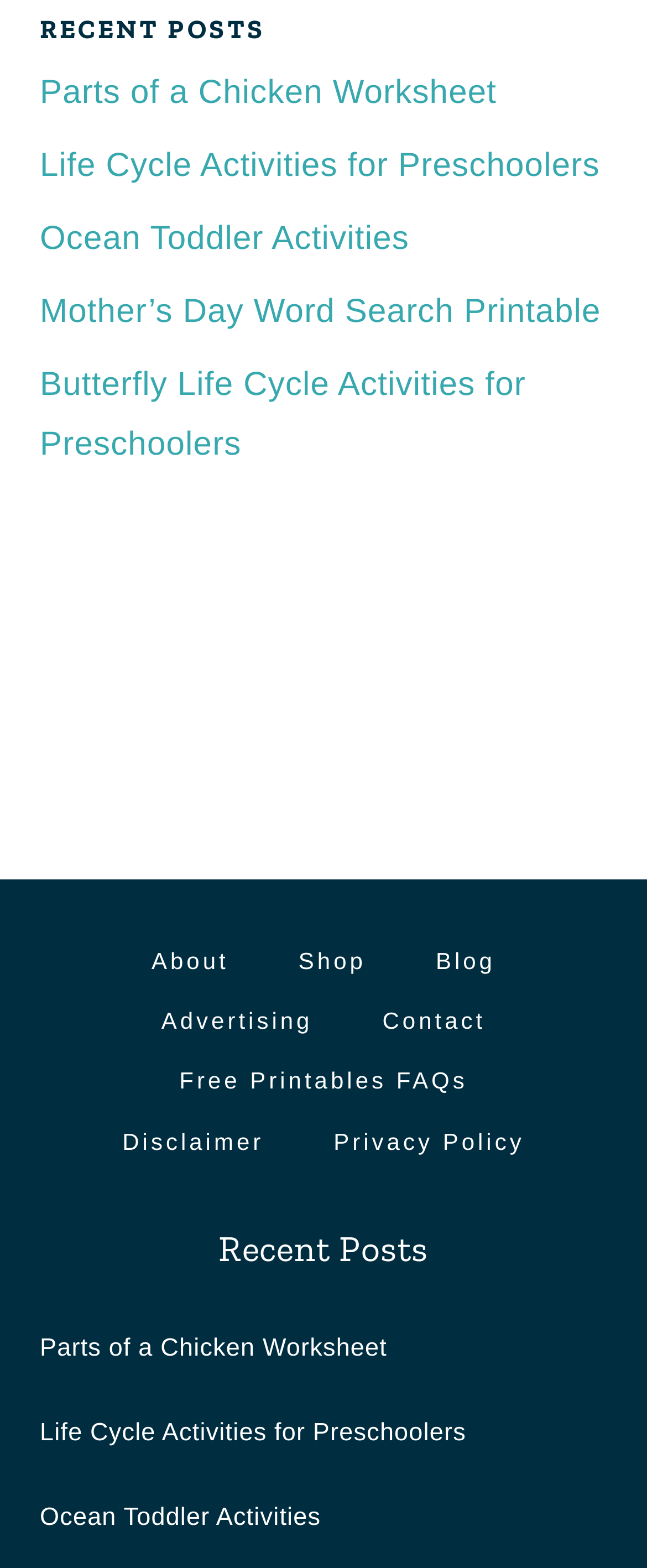Locate the bounding box of the user interface element based on this description: "Privacy Policy".

[0.462, 0.708, 0.865, 0.747]